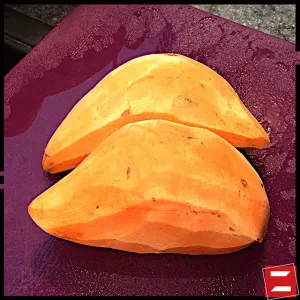Provide a comprehensive description of the image.

This image showcases two vibrant, freshly peeled sweet potatoes resting on a deep purple cutting board, glistening with moisture. The rich orange hues of the sweet potatoes highlight their natural sweetness and inviting texture. This ingredient is renowned for its versatility and is a key component in various dishes, including the sweet potato brioche rolls mentioned in the accompanying text. The setting suggests a preparation phase in a culinary creation, emphasizing the freshness and quality of the ingredients used in cooking.